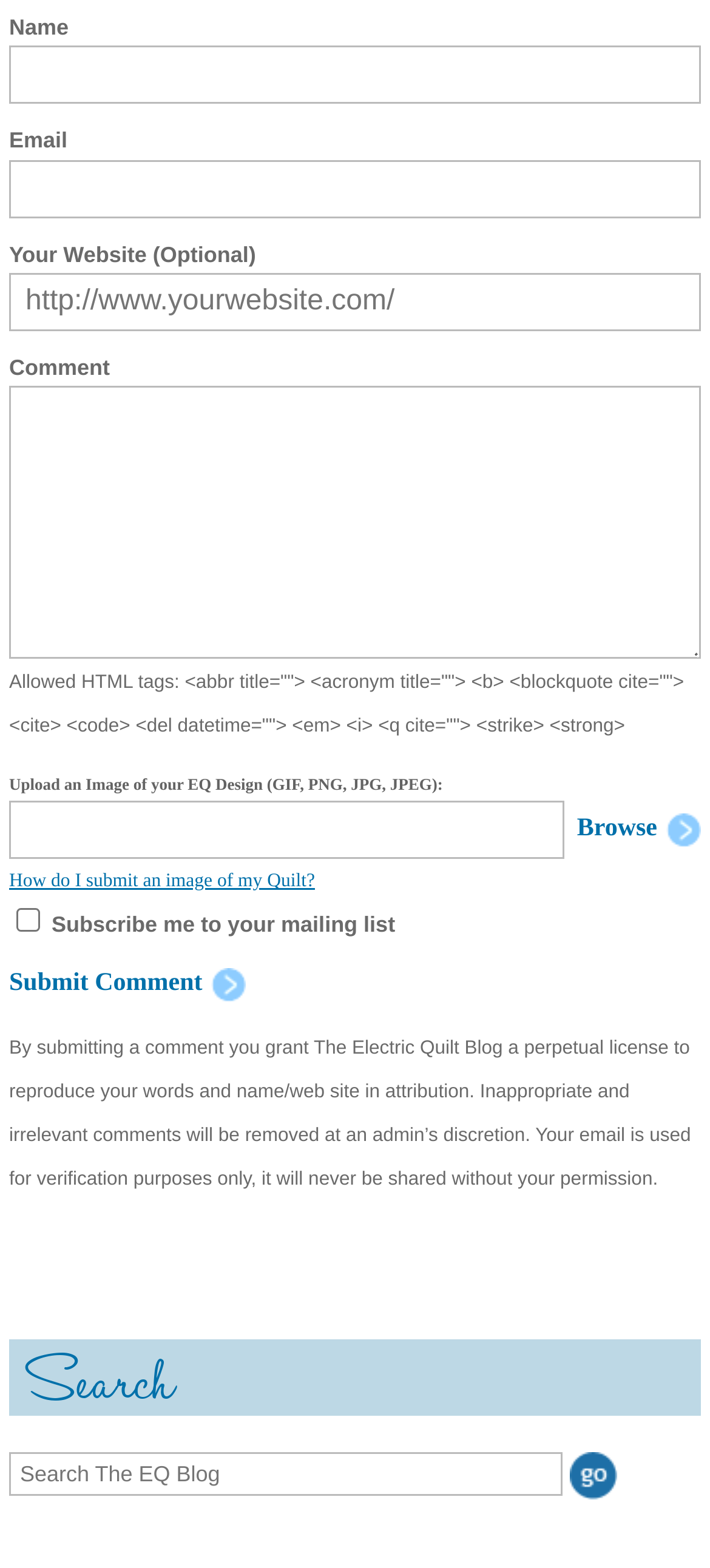Please identify the bounding box coordinates of the region to click in order to complete the given instruction: "Subscribe me to your mailing list". The coordinates should be four float numbers between 0 and 1, i.e., [left, top, right, bottom].

[0.023, 0.579, 0.056, 0.594]